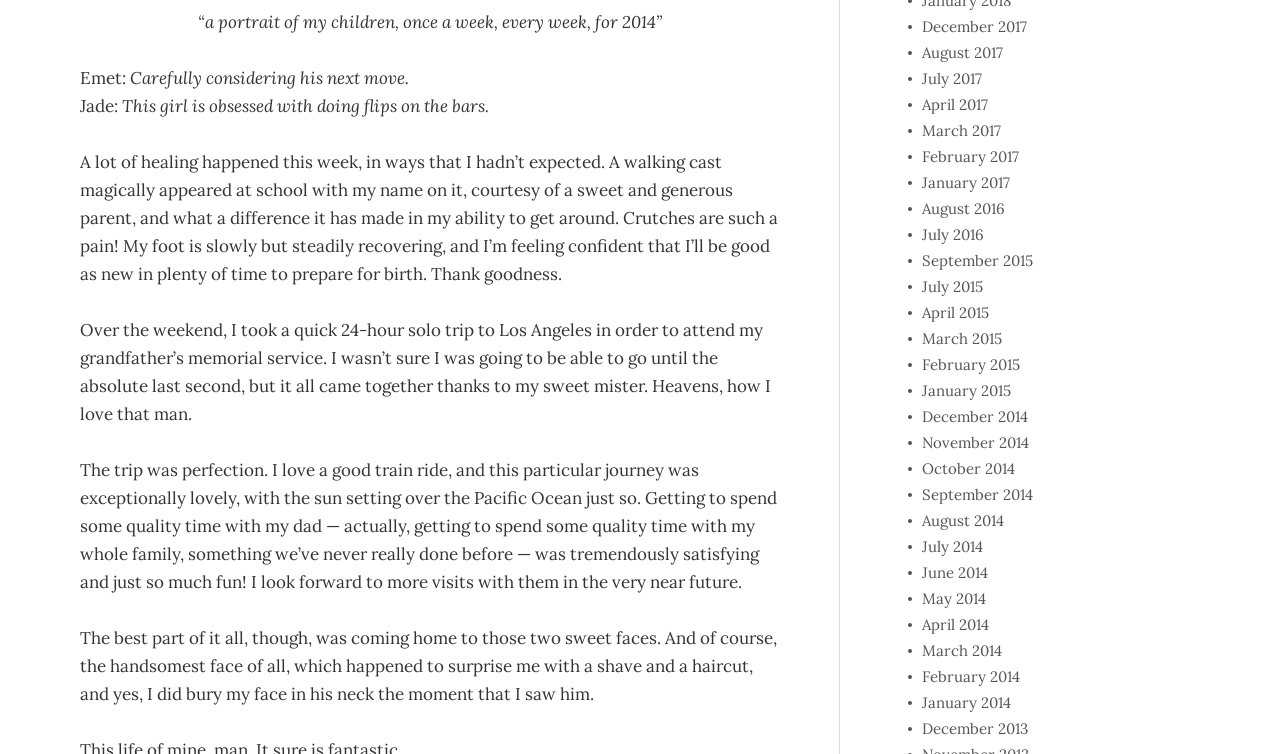Please identify the bounding box coordinates of the element's region that should be clicked to execute the following instruction: "View January 2015 archives". The bounding box coordinates must be four float numbers between 0 and 1, i.e., [left, top, right, bottom].

[0.72, 0.505, 0.789, 0.531]